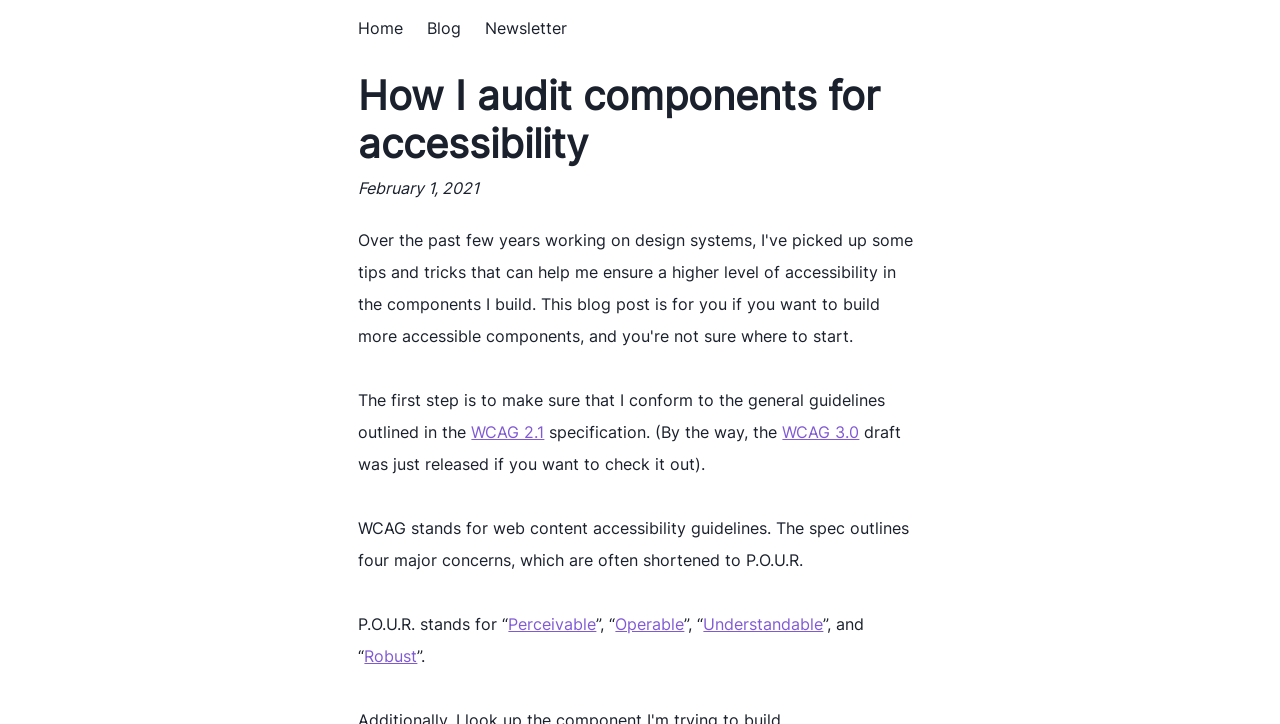Bounding box coordinates are specified in the format (top-left x, top-left y, bottom-right x, bottom-right y). All values are floating point numbers bounded between 0 and 1. Please provide the bounding box coordinate of the region this sentence describes: WCAG 2.1

[0.368, 0.583, 0.425, 0.61]